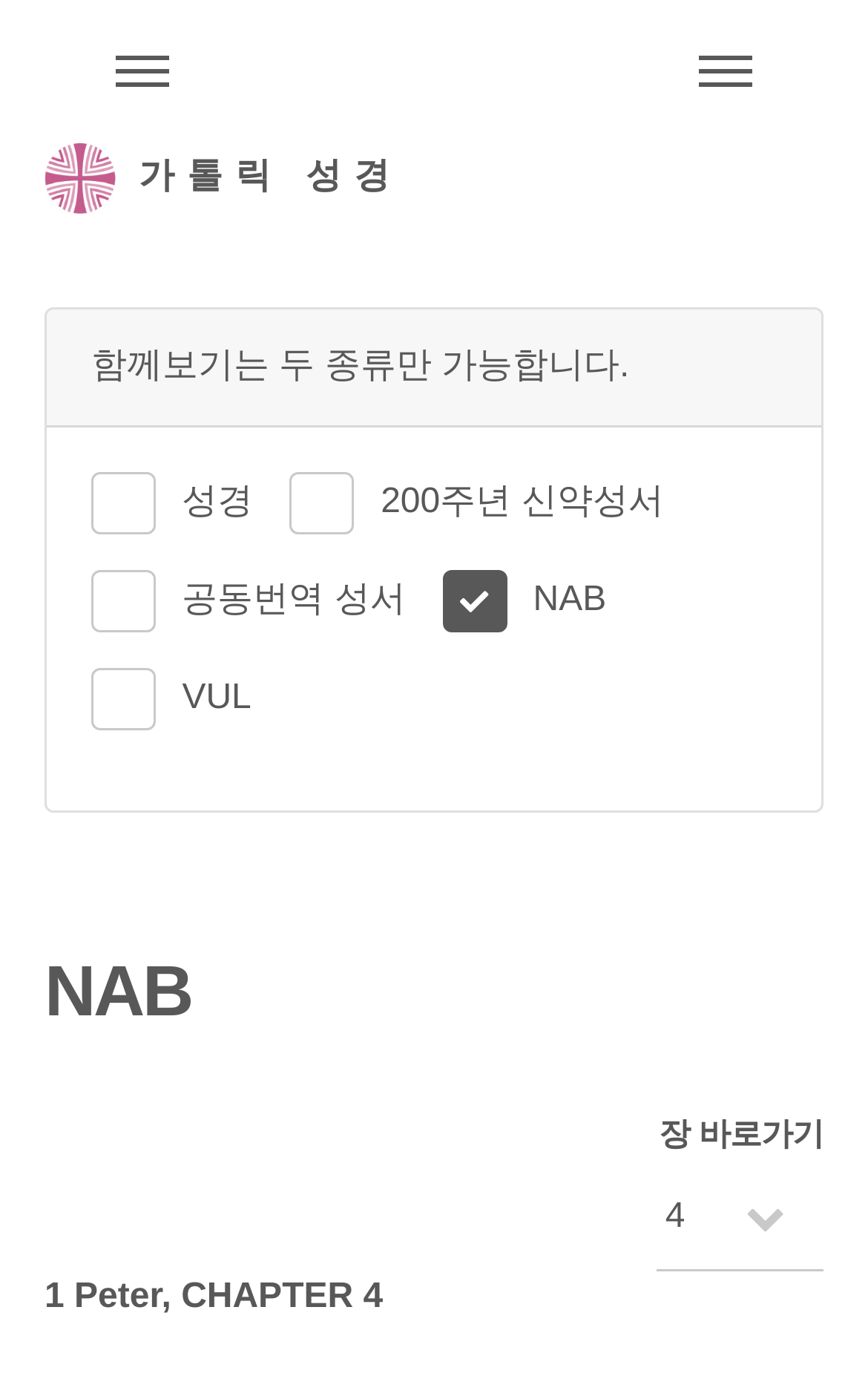Generate an in-depth caption that captures all aspects of the webpage.

This webpage is about the Korean Catholic Bible, specifically the NAB (New American Bible) version. At the top left corner, there is a logo of the Korean Catholic Bishops' Conference, which is also a link. Next to the logo, there is a link to the main menu. On the right side of the top section, there is another link to the commentary Bible menu.

Below the top section, there is a notice that says "You can only view two types of Bibles together." This notice is centered on the page. Above the notice, there is a heading that reads "NAB" in a prominent font.

On the bottom right corner, there is a section that allows users to quickly navigate to a specific chapter of the Bible. This section includes a combo box and a "Go to chapter" button.

The main content of the page is a Bible chapter, specifically 1 Peter, Chapter 4, which is indicated by a heading at the bottom of the page.